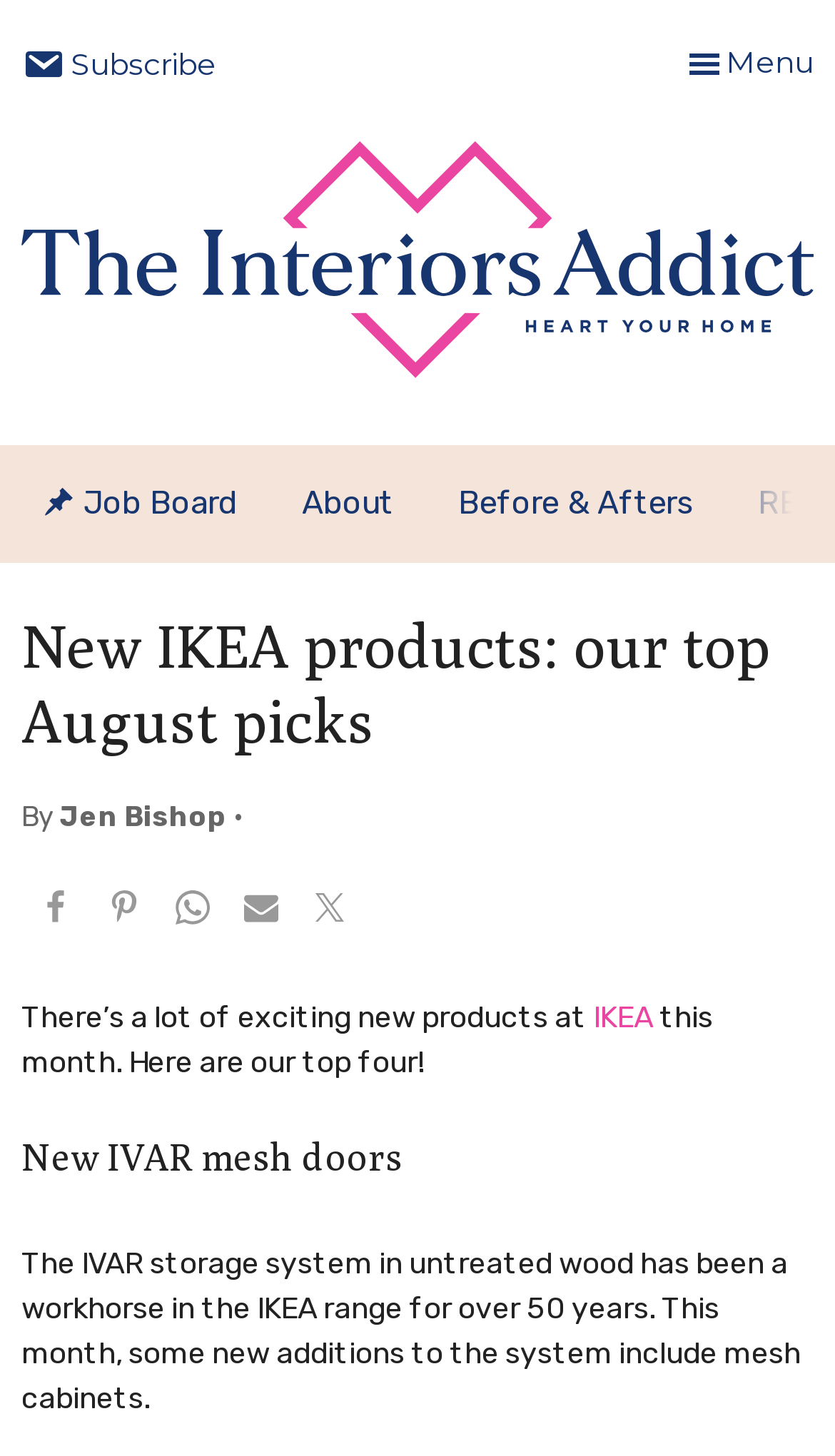Write an elaborate caption that captures the essence of the webpage.

The webpage is about new IKEA products, specifically the top four picks for August. At the top, there are four "Skip to" links, followed by a large banner image that spans almost the entire width of the page. Below the banner, there is a link to "The Interiors Addict" and a static text "Heart Your Home". On the top right, there is a "Toggle Menu" button and a "Subscribe" link.

The main navigation menu is located below, with links to "Job Board", "About", and "Before & Afters". Below the navigation menu, there is a header section with a heading that reads "New IKEA products: our top August picks". The author's name, "Jen Bishop", is displayed below the heading, along with social media sharing links.

The main content of the page starts with a paragraph of text that introduces the new IKEA products, specifically the IVAR mesh doors. The text is followed by a heading that reads "New IVAR mesh doors", and then a longer paragraph that provides more information about the IVAR storage system and the new mesh cabinets.